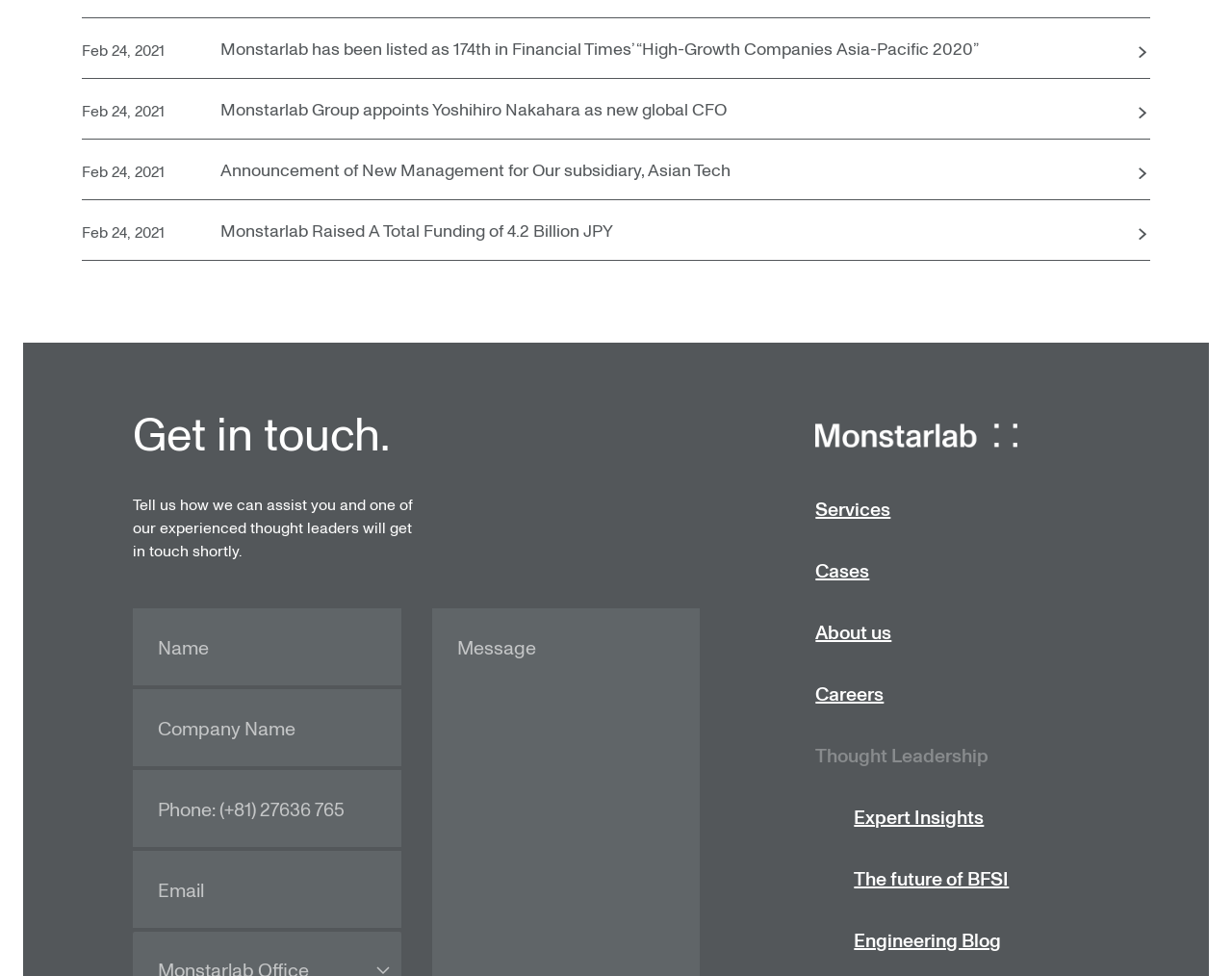Please identify the bounding box coordinates of the element that needs to be clicked to execute the following command: "Fill in the 'Name' textbox". Provide the bounding box using four float numbers between 0 and 1, formatted as [left, top, right, bottom].

[0.108, 0.623, 0.326, 0.702]